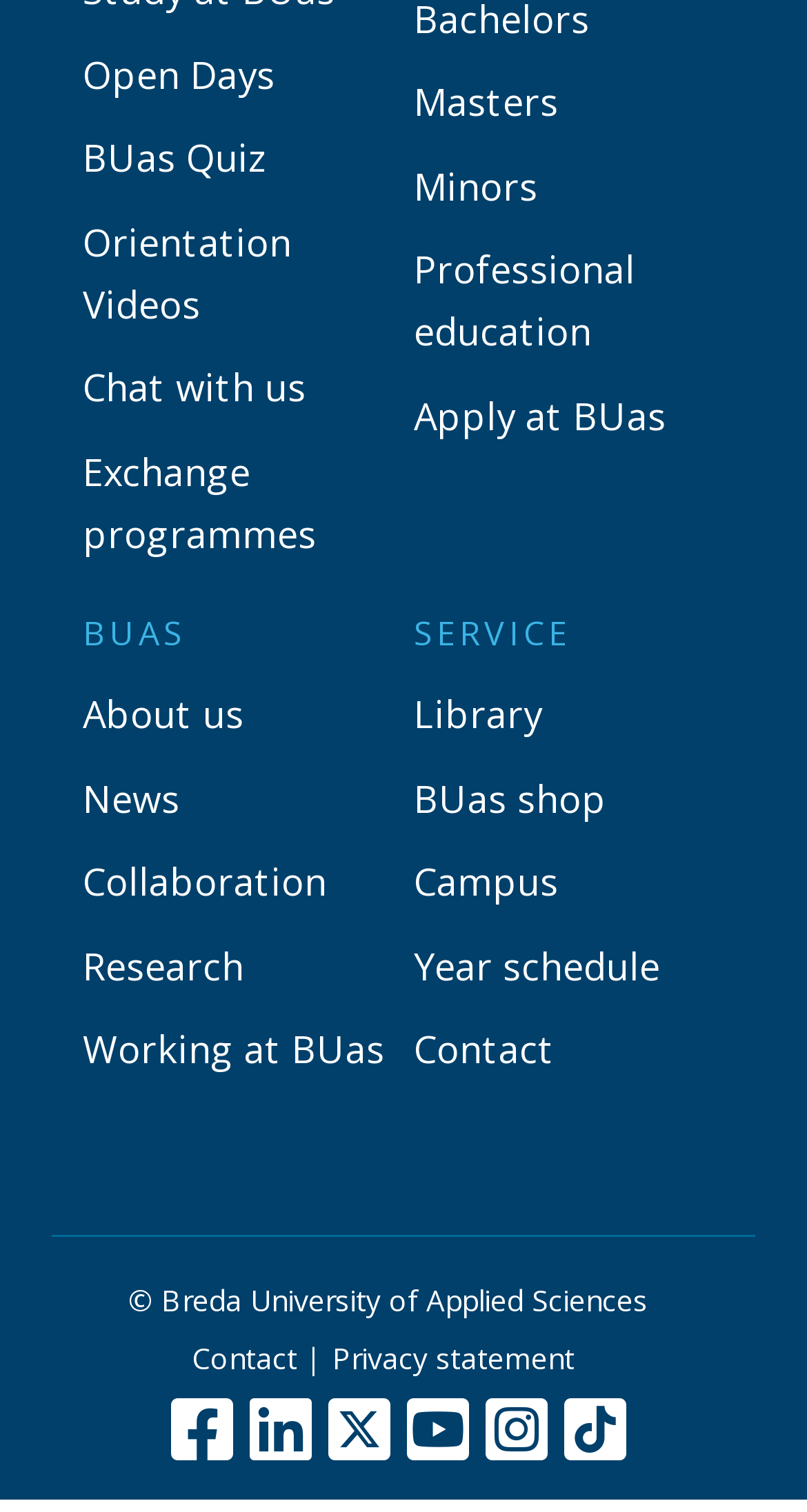Determine the coordinates of the bounding box for the clickable area needed to execute this instruction: "Click on Open Days".

[0.103, 0.028, 0.341, 0.07]